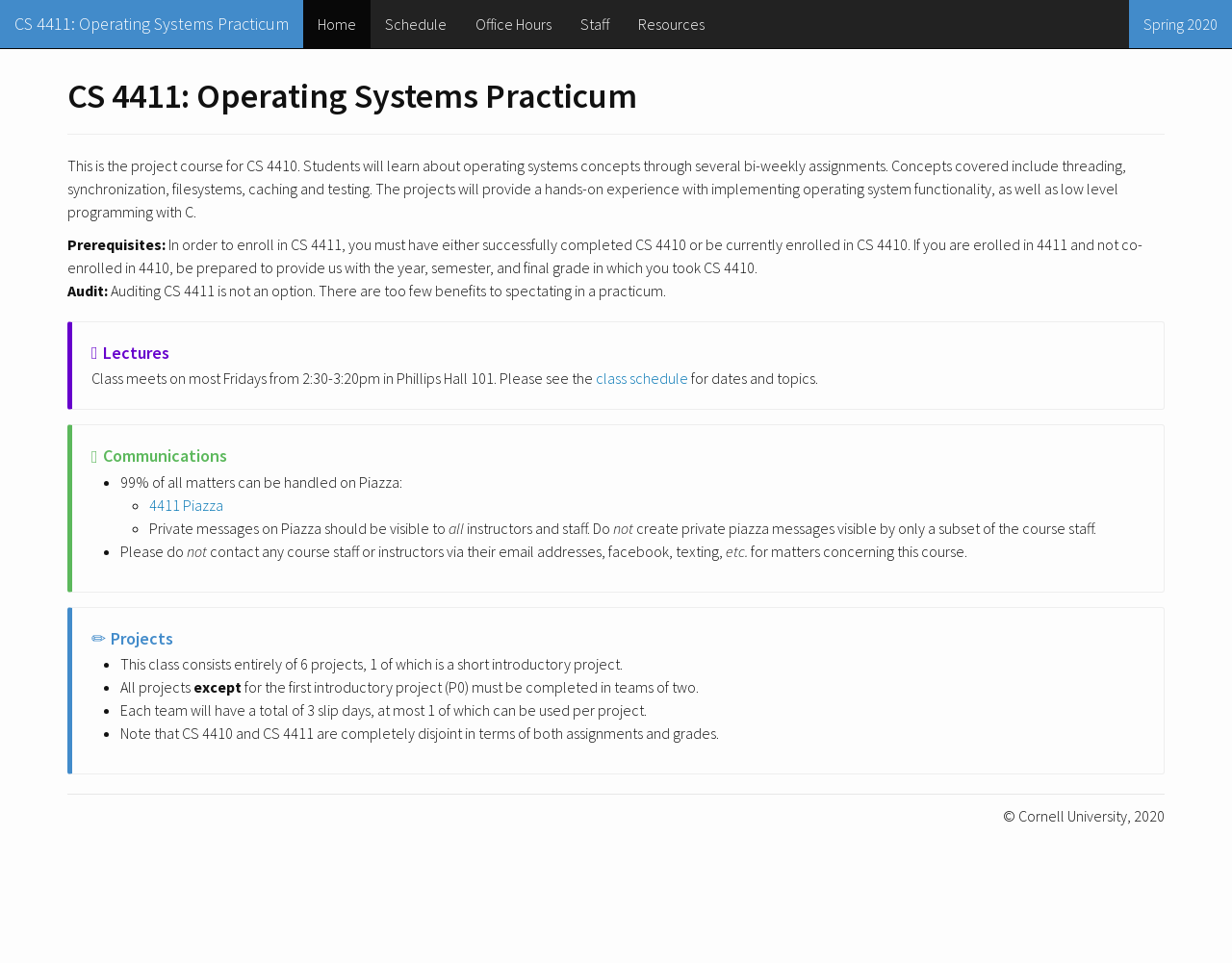Please specify the bounding box coordinates in the format (top-left x, top-left y, bottom-right x, bottom-right y), with all values as floating point numbers between 0 and 1. Identify the bounding box of the UI element described by: Spring 2020

[0.916, 0.0, 1.0, 0.05]